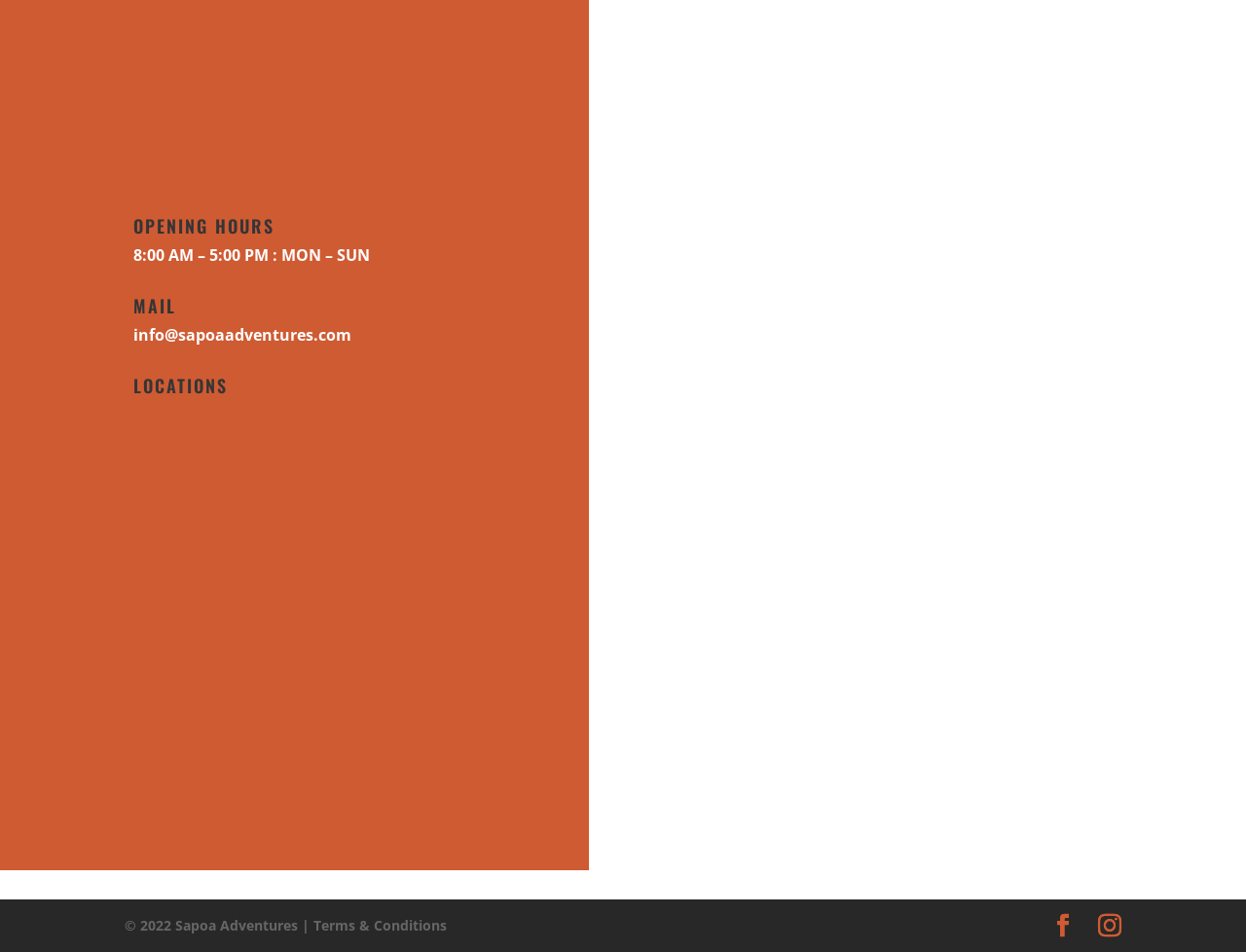Please predict the bounding box coordinates (top-left x, top-left y, bottom-right x, bottom-right y) for the UI element in the screenshot that fits the description: name="et_pb_contact_email_0" placeholder="Your e-mail"

[0.528, 0.167, 0.94, 0.222]